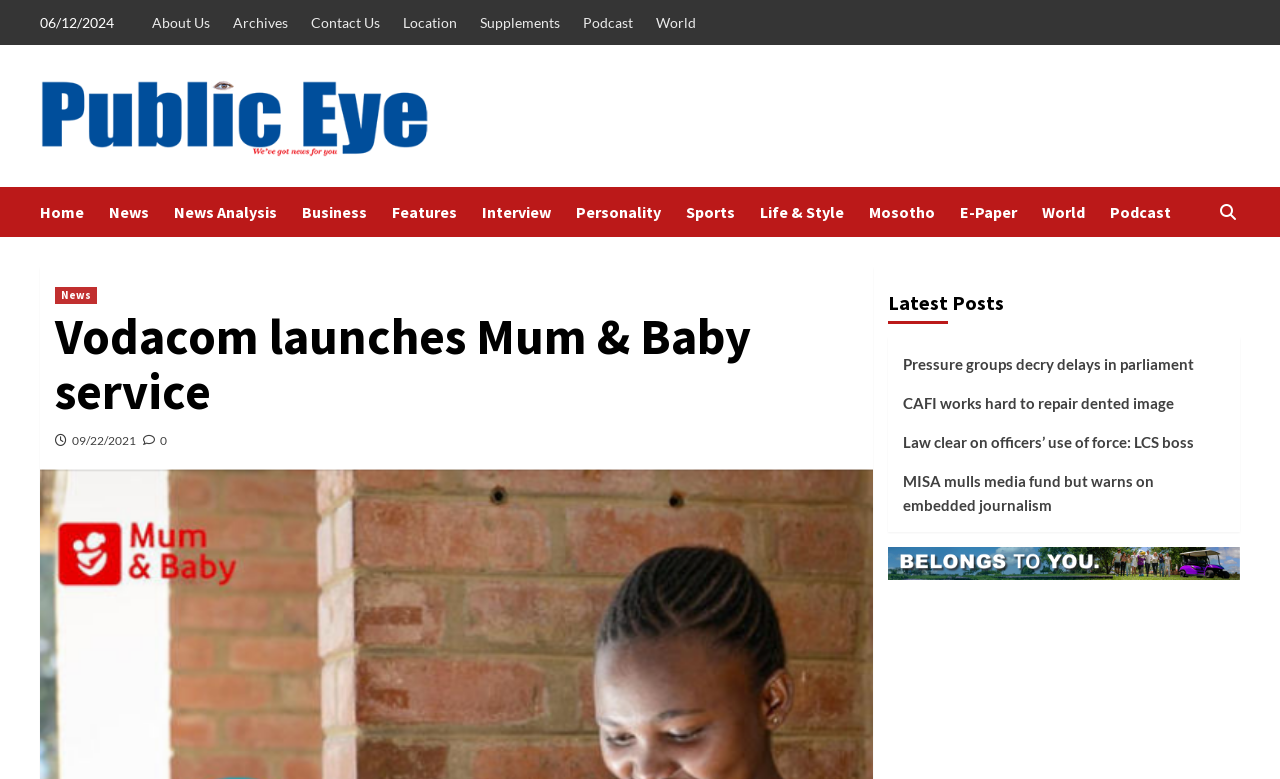Examine the screenshot and answer the question in as much detail as possible: What is the title of the section below the main heading?

I found the title of the section below the main heading by looking at the heading element with the text 'Latest Posts', which is located below the main heading 'Vodacom launches Mum & Baby service'.